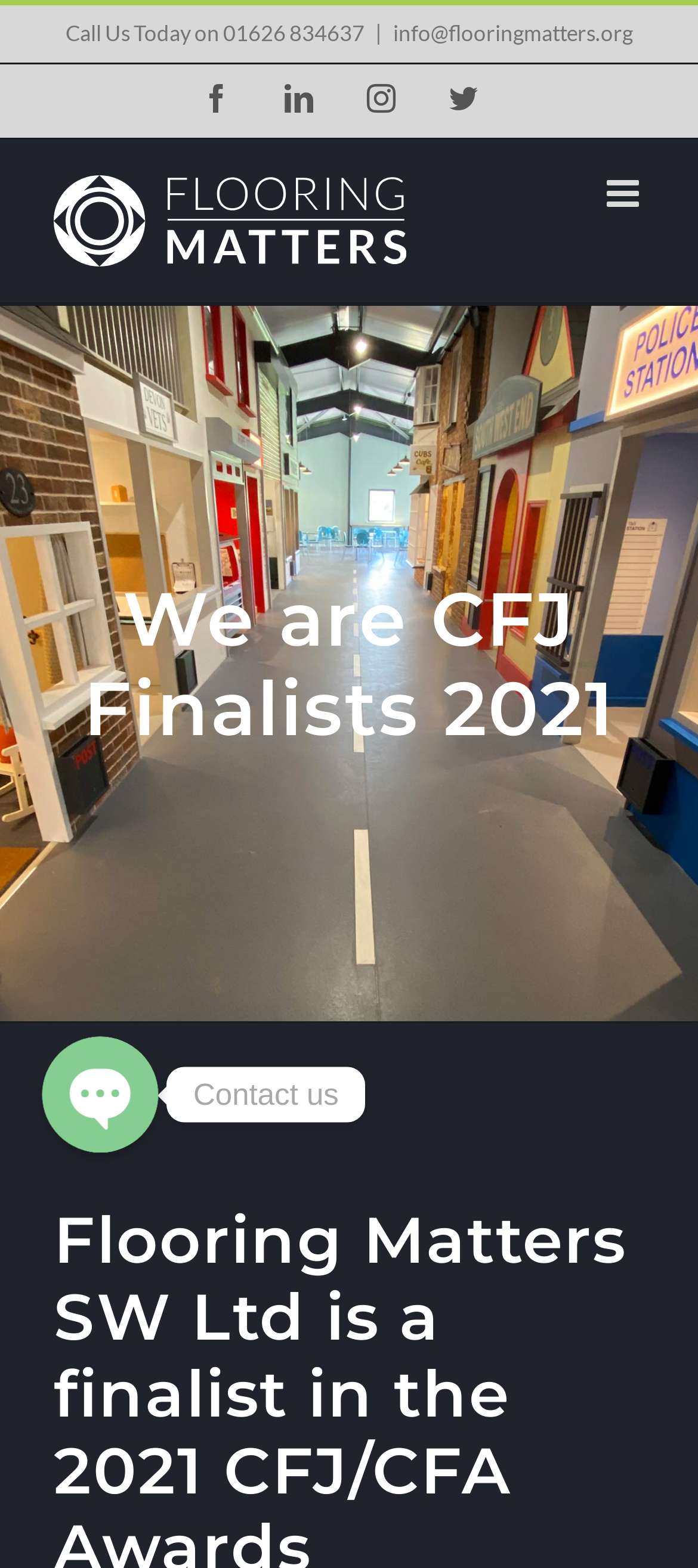Please identify the bounding box coordinates of the area I need to click to accomplish the following instruction: "Click the 'Tel: 86--13360100336' link".

None